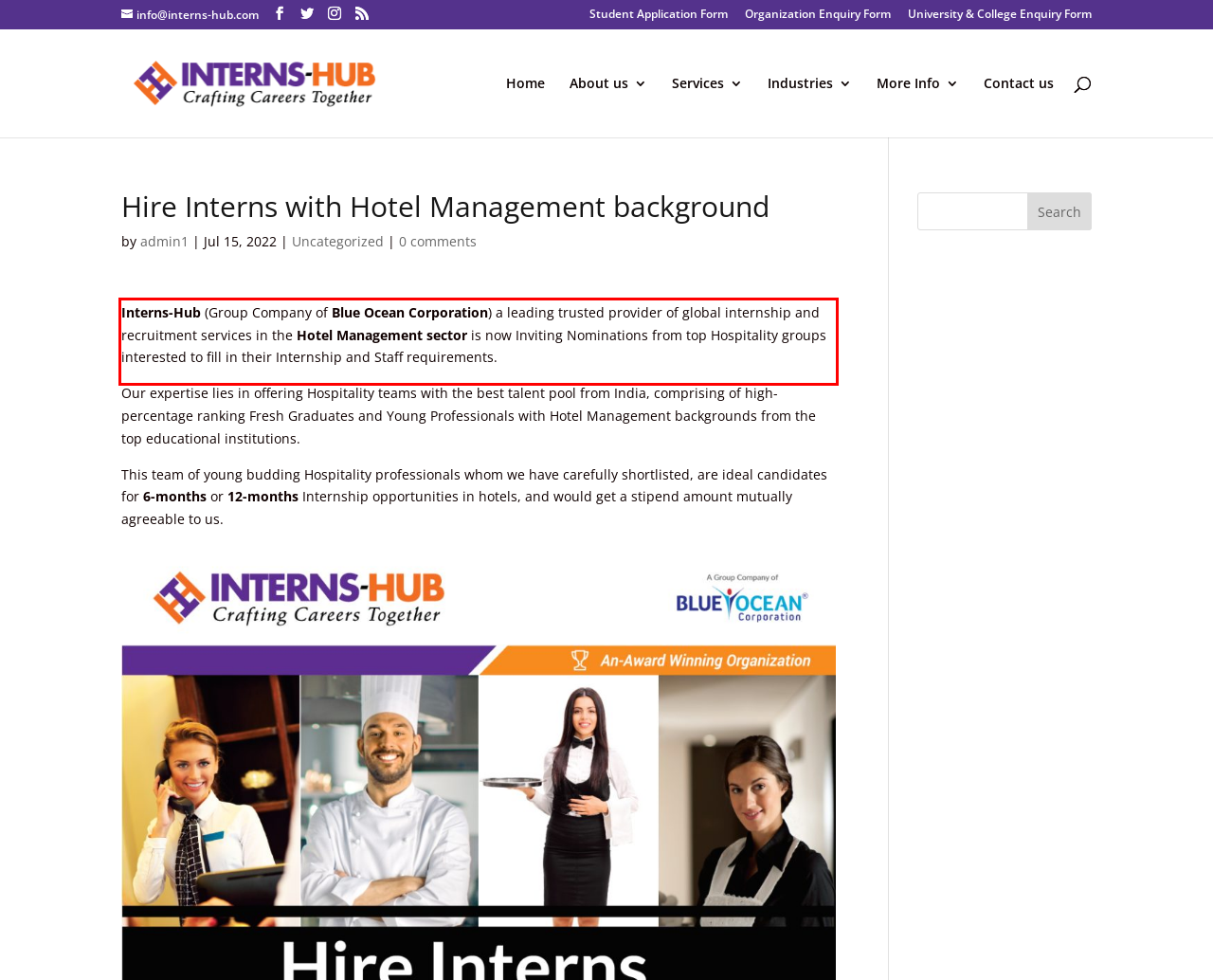Using OCR, extract the text content found within the red bounding box in the given webpage screenshot.

Interns-Hub (Group Company of Blue Ocean Corporation) a leading trusted provider of global internship and recruitment services in the Hotel Management sector is now Inviting Nominations from top Hospitality groups interested to fill in their Internship and Staff requirements.